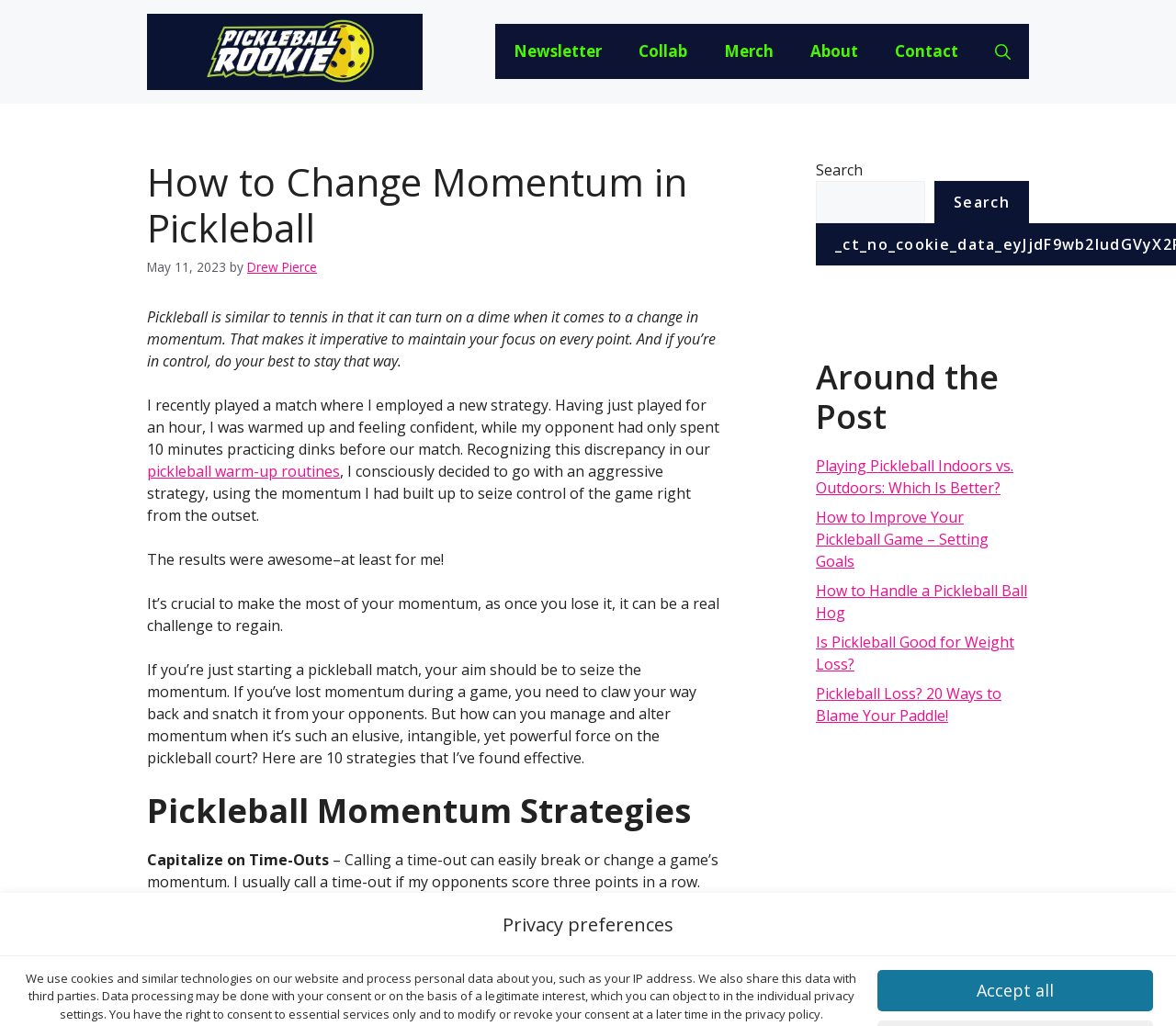Please identify the bounding box coordinates of the area I need to click to accomplish the following instruction: "Search for something".

[0.694, 0.176, 0.787, 0.218]